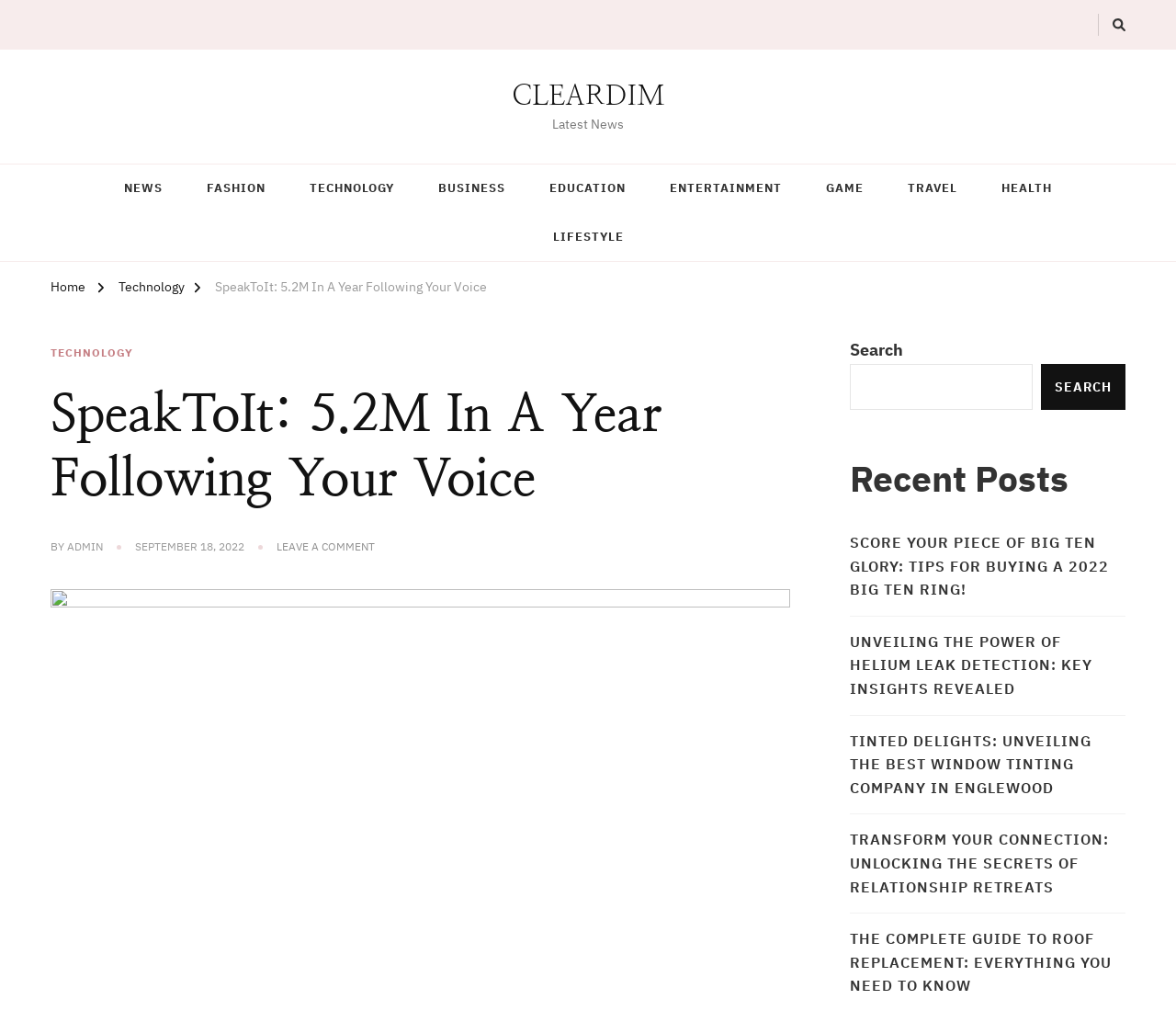Please identify the bounding box coordinates of the region to click in order to complete the given instruction: "Click the 'NEWS' link". The coordinates should be four float numbers between 0 and 1, i.e., [left, top, right, bottom].

[0.088, 0.161, 0.155, 0.208]